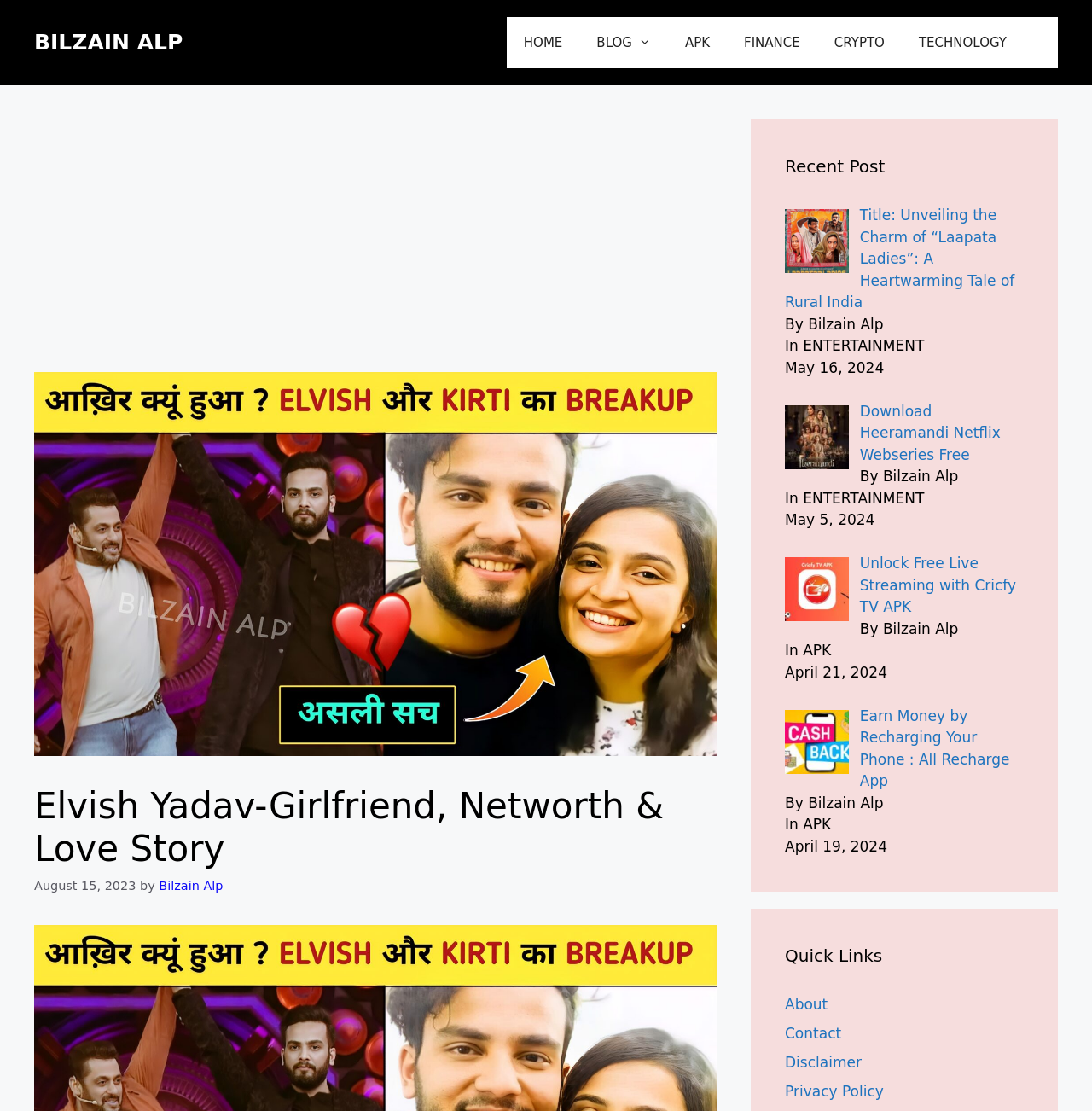Kindly determine the bounding box coordinates for the area that needs to be clicked to execute this instruction: "Click on the 'About' link".

[0.719, 0.896, 0.758, 0.912]